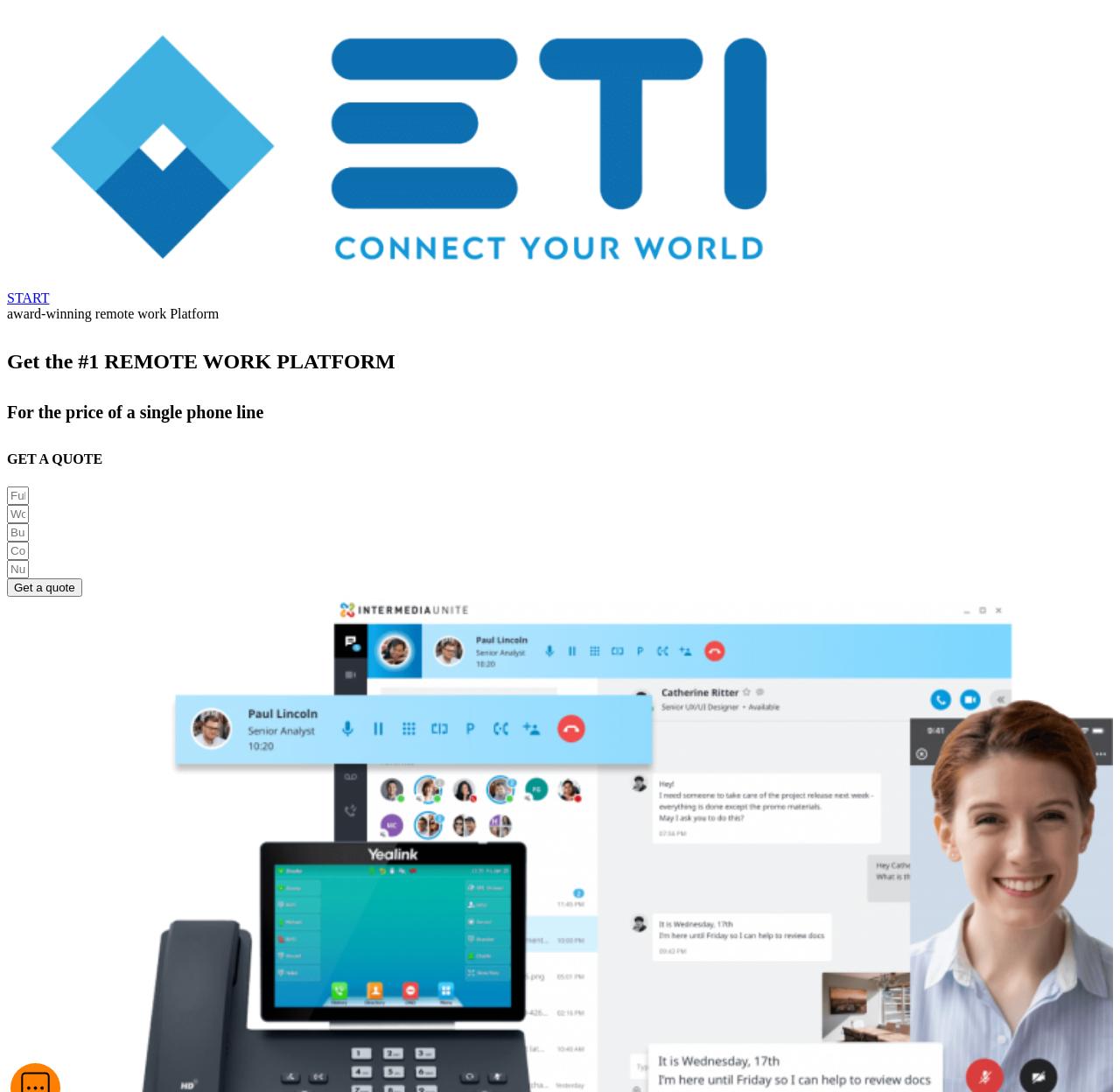What is the ranking of the remote work platform?
Based on the image, give a one-word or short phrase answer.

#1